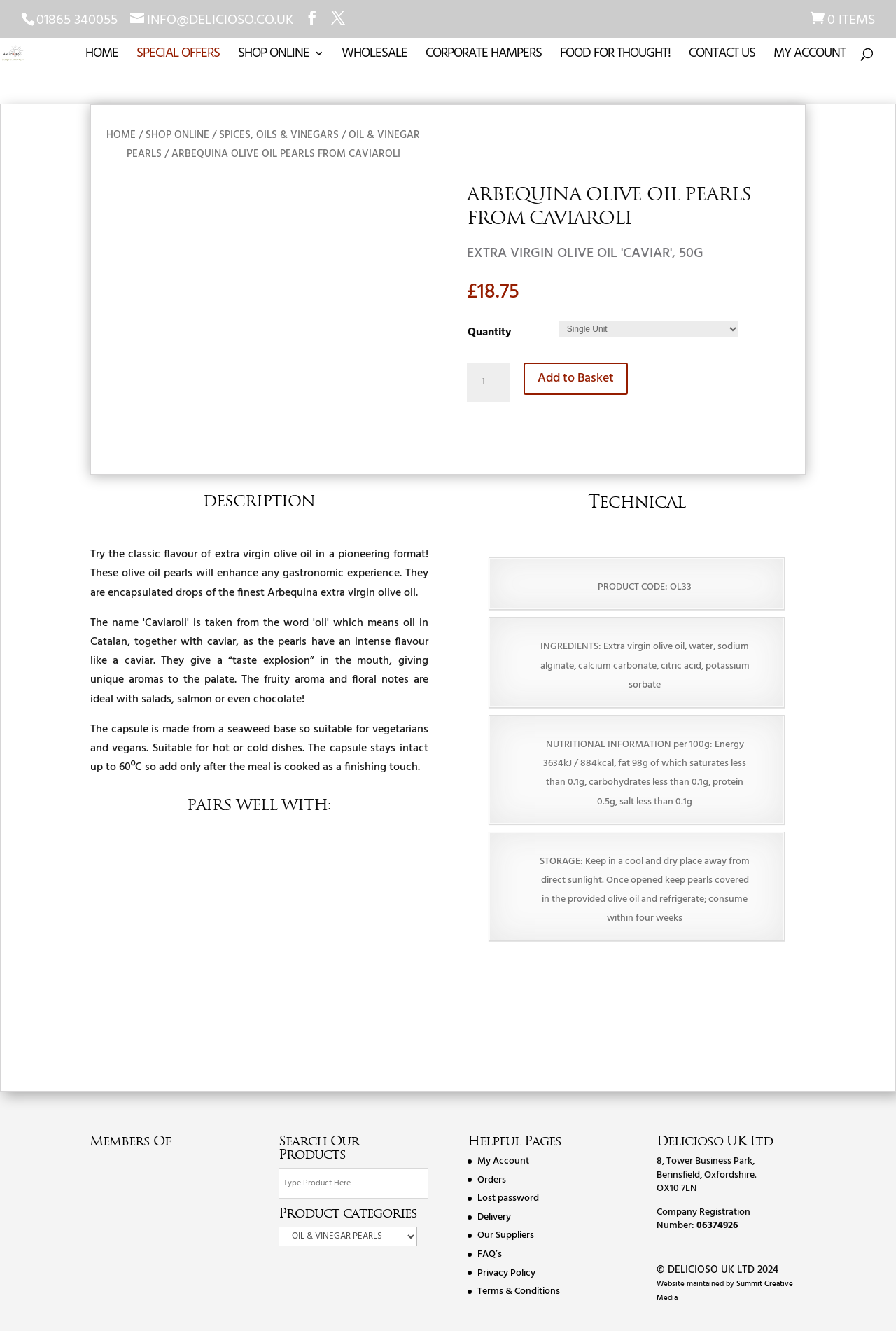What is the price of ARBEQUINA OLIVE OIL PEARLS FROM CAVIAROLI?
Refer to the image and provide a thorough answer to the question.

I found the price by looking at the product information section, where it says '£' followed by the numerical value '18.75'.